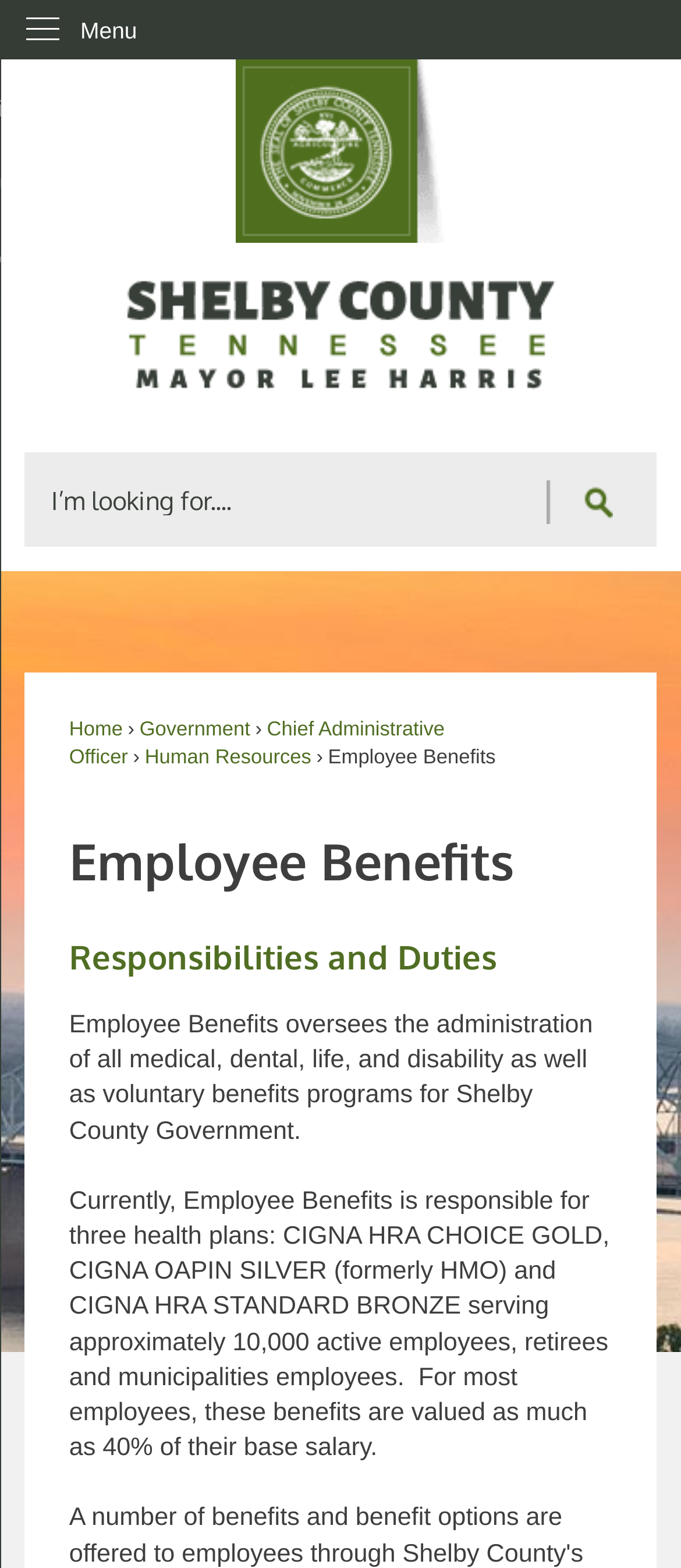Please provide the bounding box coordinates in the format (top-left x, top-left y, bottom-right x, bottom-right y). Remember, all values are floating point numbers between 0 and 1. What is the bounding box coordinate of the region described as: Skip to Main Content

[0.0, 0.0, 0.042, 0.018]